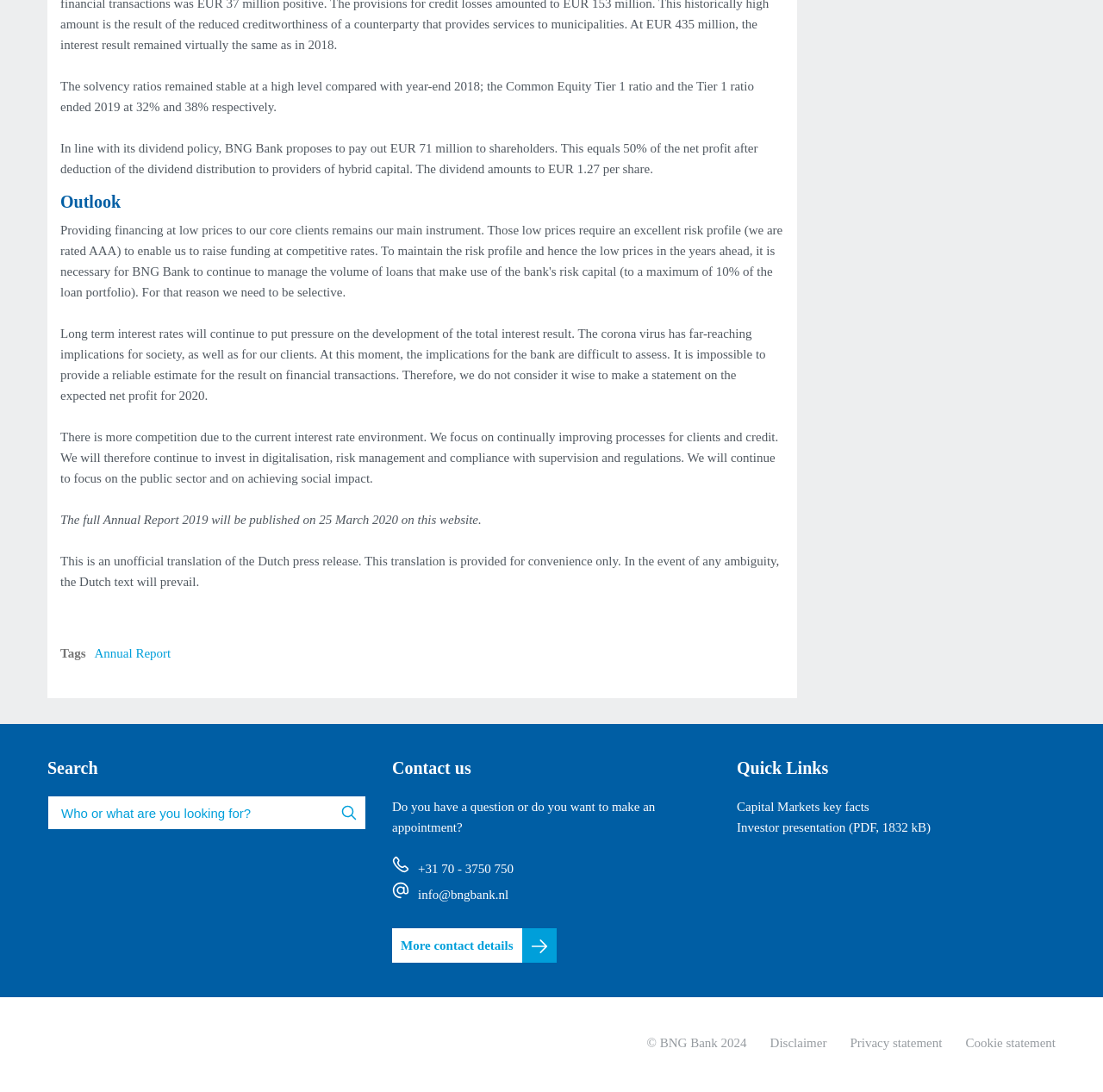Determine the bounding box coordinates of the element that should be clicked to execute the following command: "Contact us".

[0.355, 0.695, 0.427, 0.712]